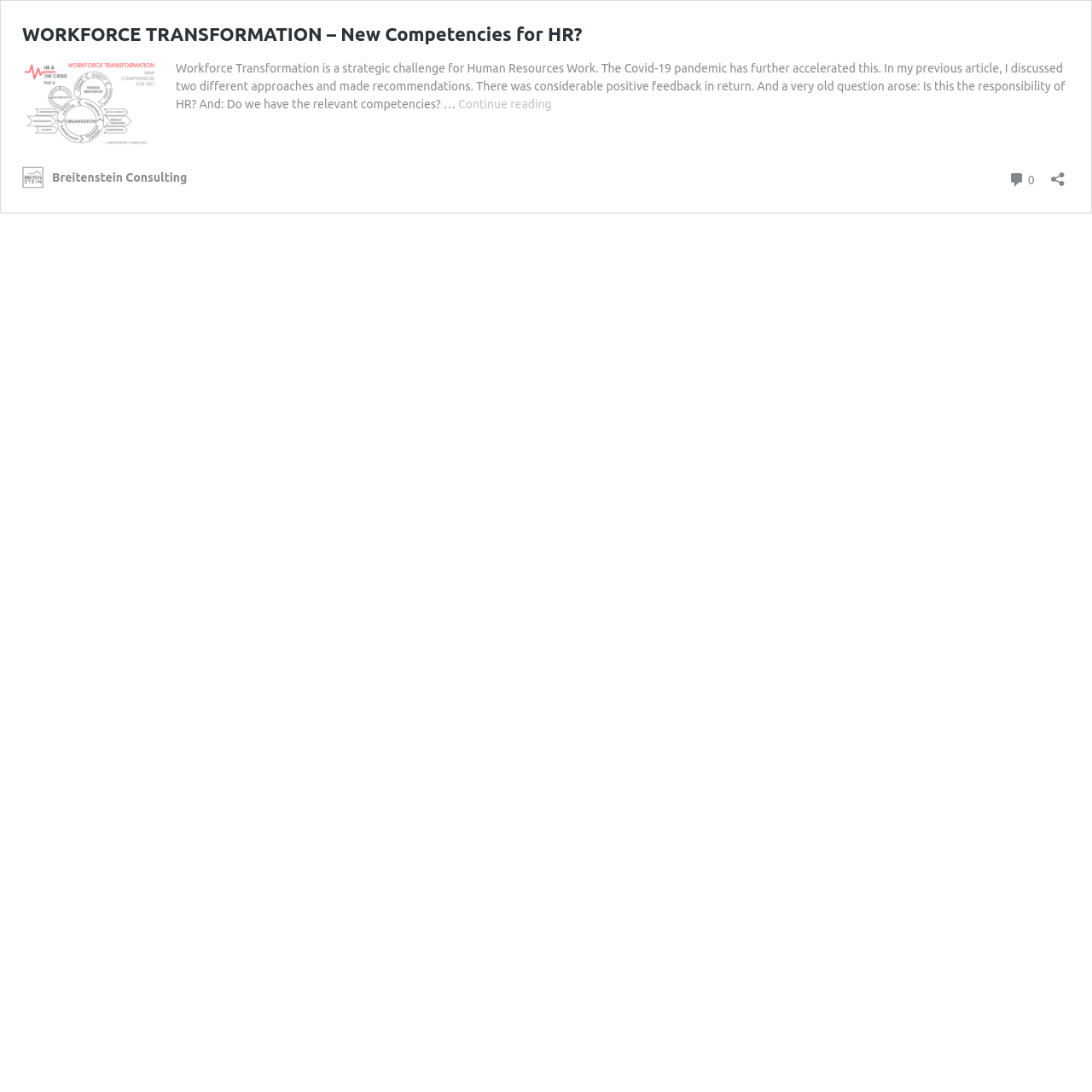Deliver a detailed narrative of the webpage's visual and textual elements.

The webpage is about workforce transformation and its implications on human resources, with a focus on new competencies required for HR professionals. At the top, there is a title "WORKFORCE TRANSFORMATION – New Competencies for HR?" which is also a link. Below the title, there is a brief summary of the article, which discusses the strategic challenge of workforce transformation and the need for HR professionals to develop new competencies. 

To the right of the summary, there is a "Continue reading" link that allows users to access the full article. Above the summary, there is a smaller link with no text, and another link with the text "Breitenstein Consulting" which is likely the name of the consulting firm or the author of the article. 

At the bottom of the page, there is a layout table with several elements. On the left, there is a link with the text "Breitenstein Consulting" again, and on the right, there is a link with the text "0 Comments" which suggests that the article has no comments yet. Next to the comments link, there is a button labeled "Open sharing dialog" which allows users to share the article on social media or other platforms. 

Finally, there is a tab panel at the top of the page, which may contain additional navigation options or content, but its exact purpose is unclear from the provided accessibility tree.